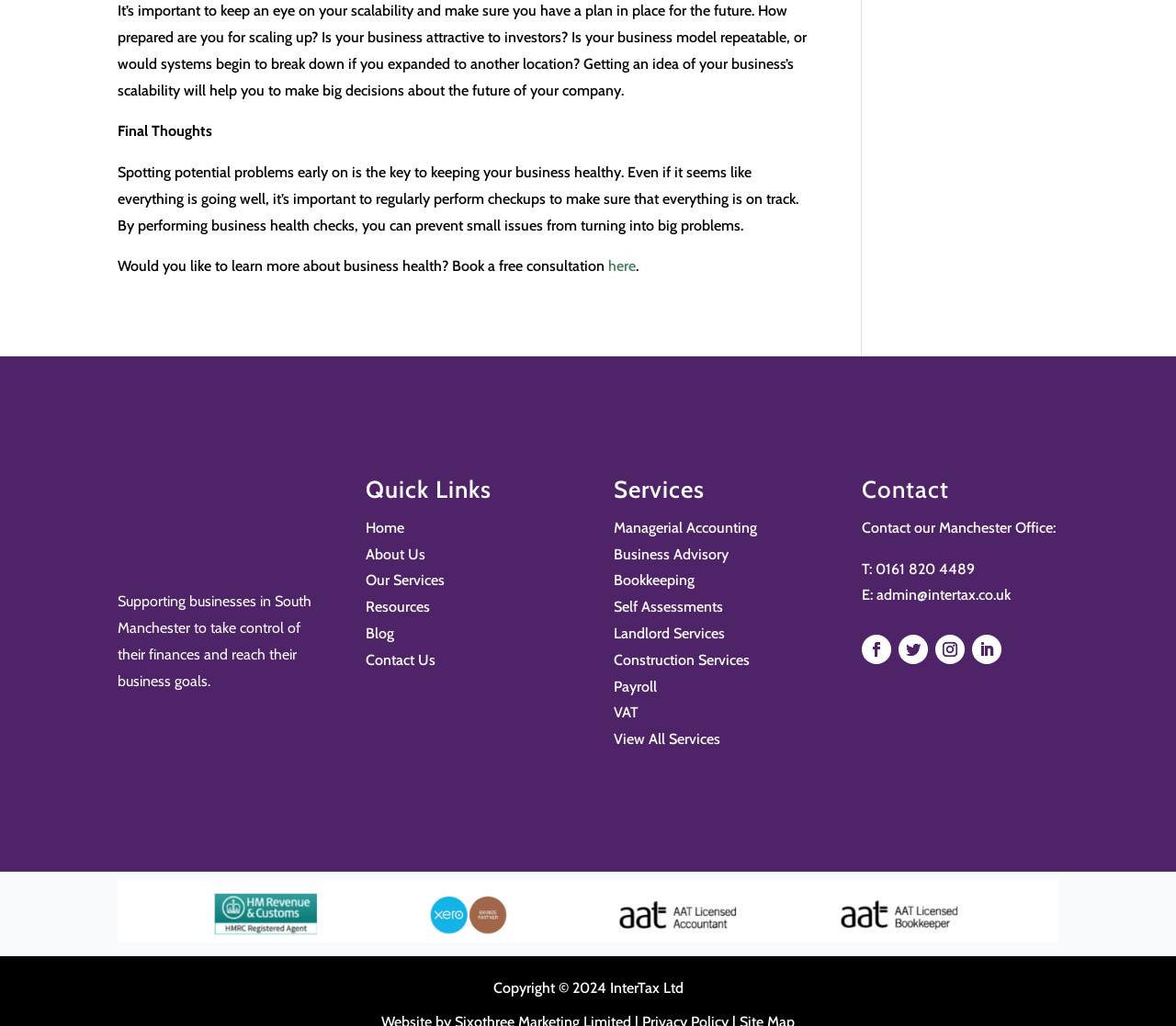Using the description: "About Us", determine the UI element's bounding box coordinates. Ensure the coordinates are in the format of four float numbers between 0 and 1, i.e., [left, top, right, bottom].

[0.311, 0.531, 0.362, 0.548]